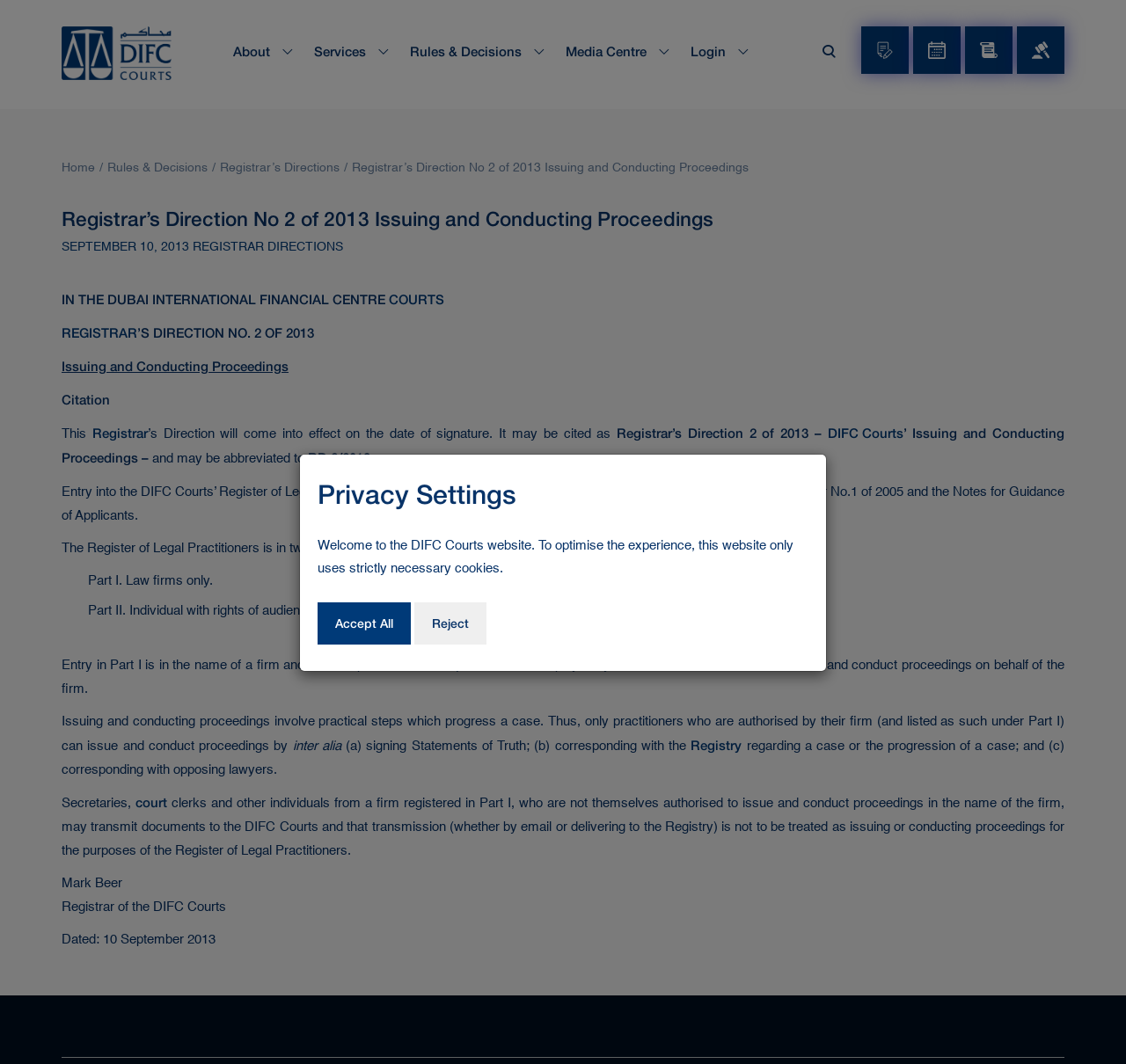What is the purpose of the Register of Legal Practitioners?
Answer with a single word or phrase by referring to the visual content.

To govern entry into the DIFC Courts' Register